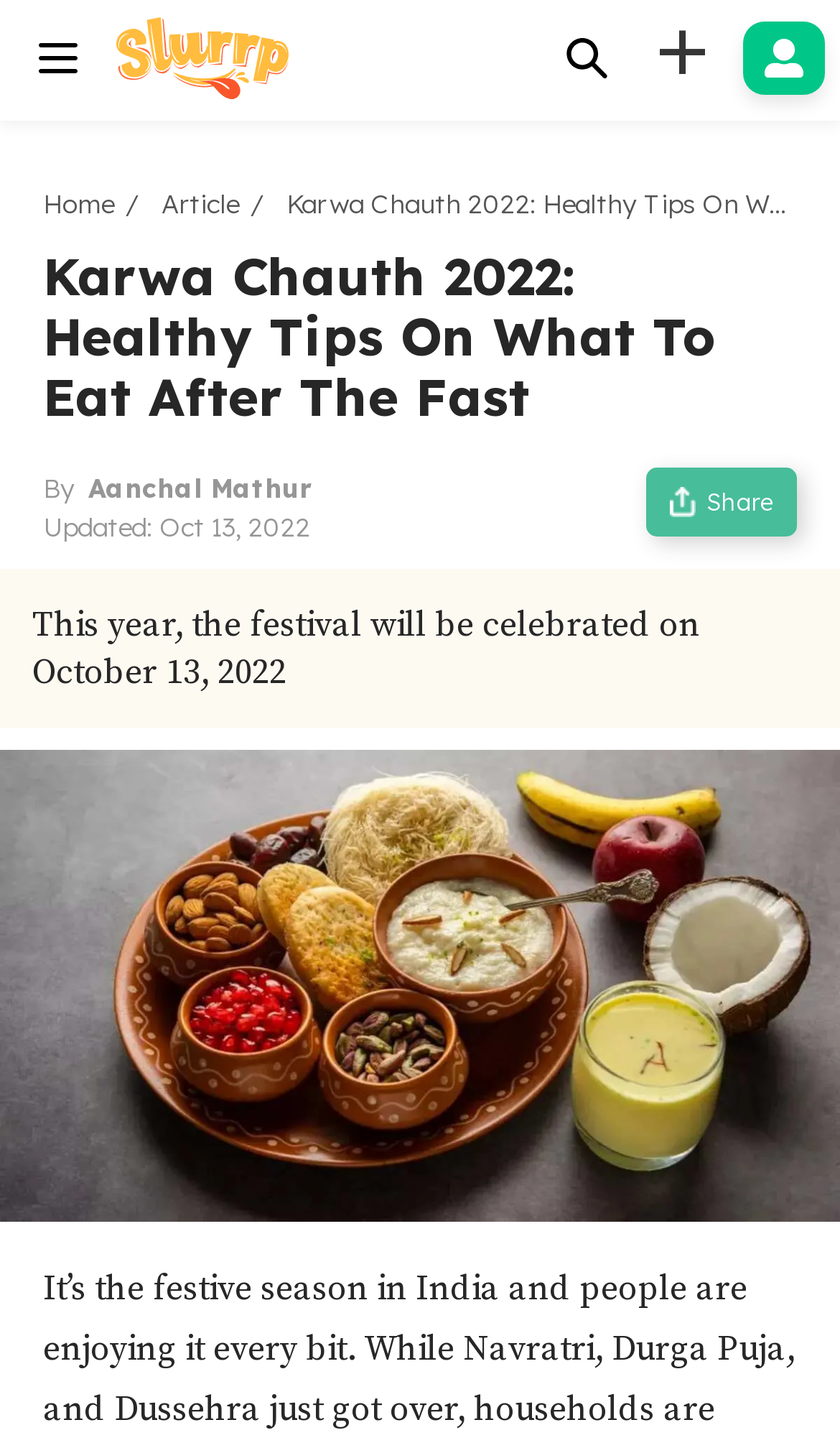Identify and generate the primary title of the webpage.

Karwa Chauth 2022: Healthy Tips On What To Eat After The Fast